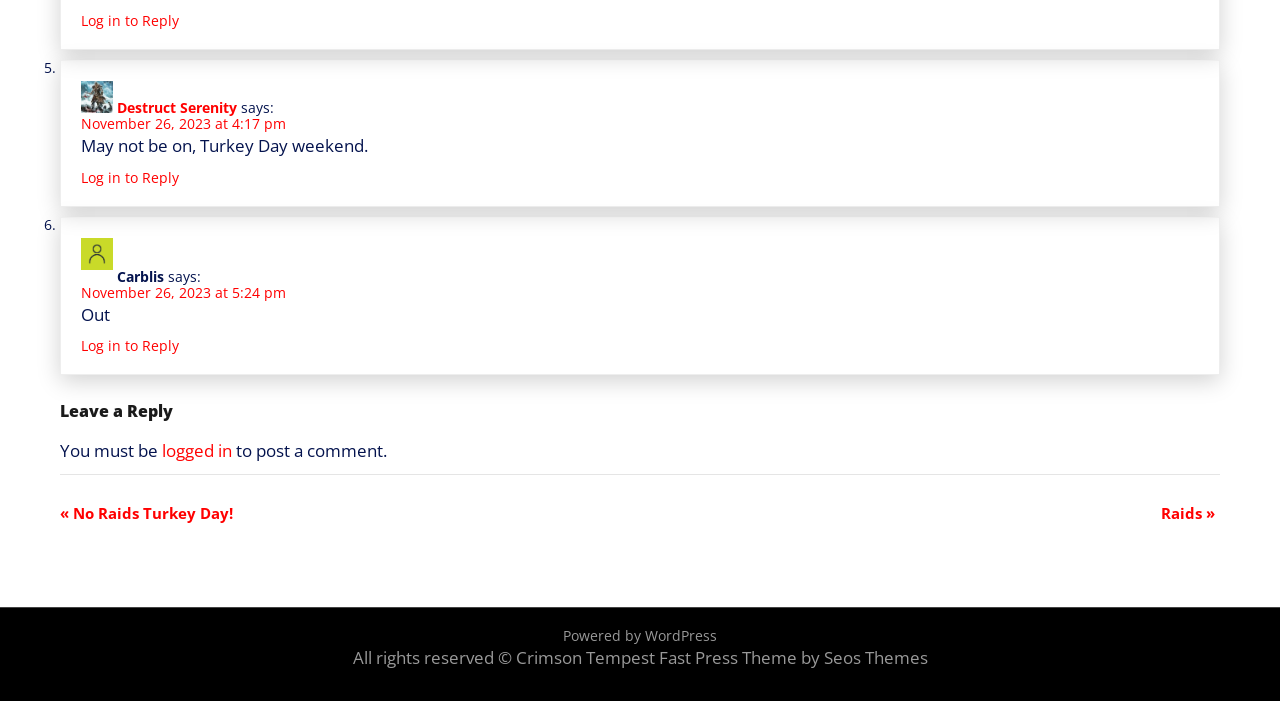What is the theme of the webpage?
Based on the image, answer the question in a detailed manner.

The webpage's footer contains a link to 'Fast Press Theme by Seos Themes', which suggests that the webpage is using the Fast Press Theme, a theme designed by Seos Themes.